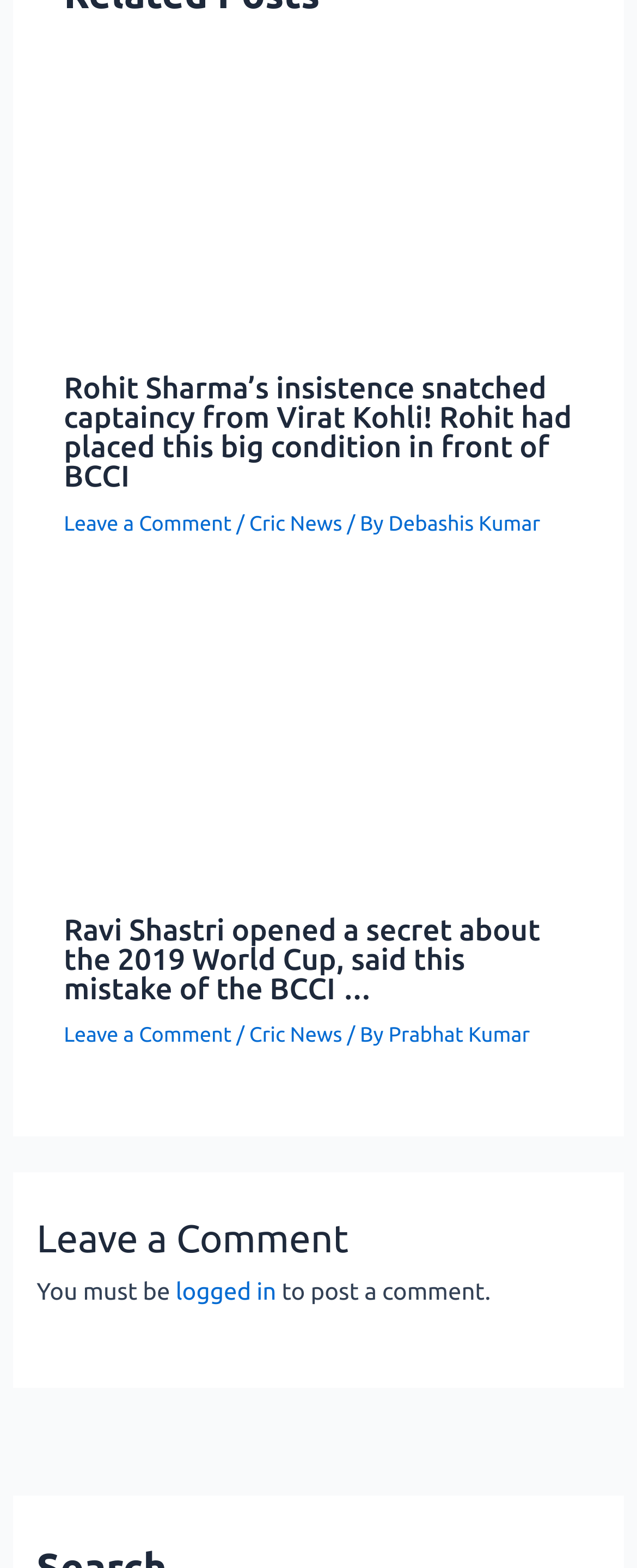Determine the bounding box coordinates of the clickable region to follow the instruction: "Read the news about Ravi Shastri".

[0.1, 0.467, 0.9, 0.484]